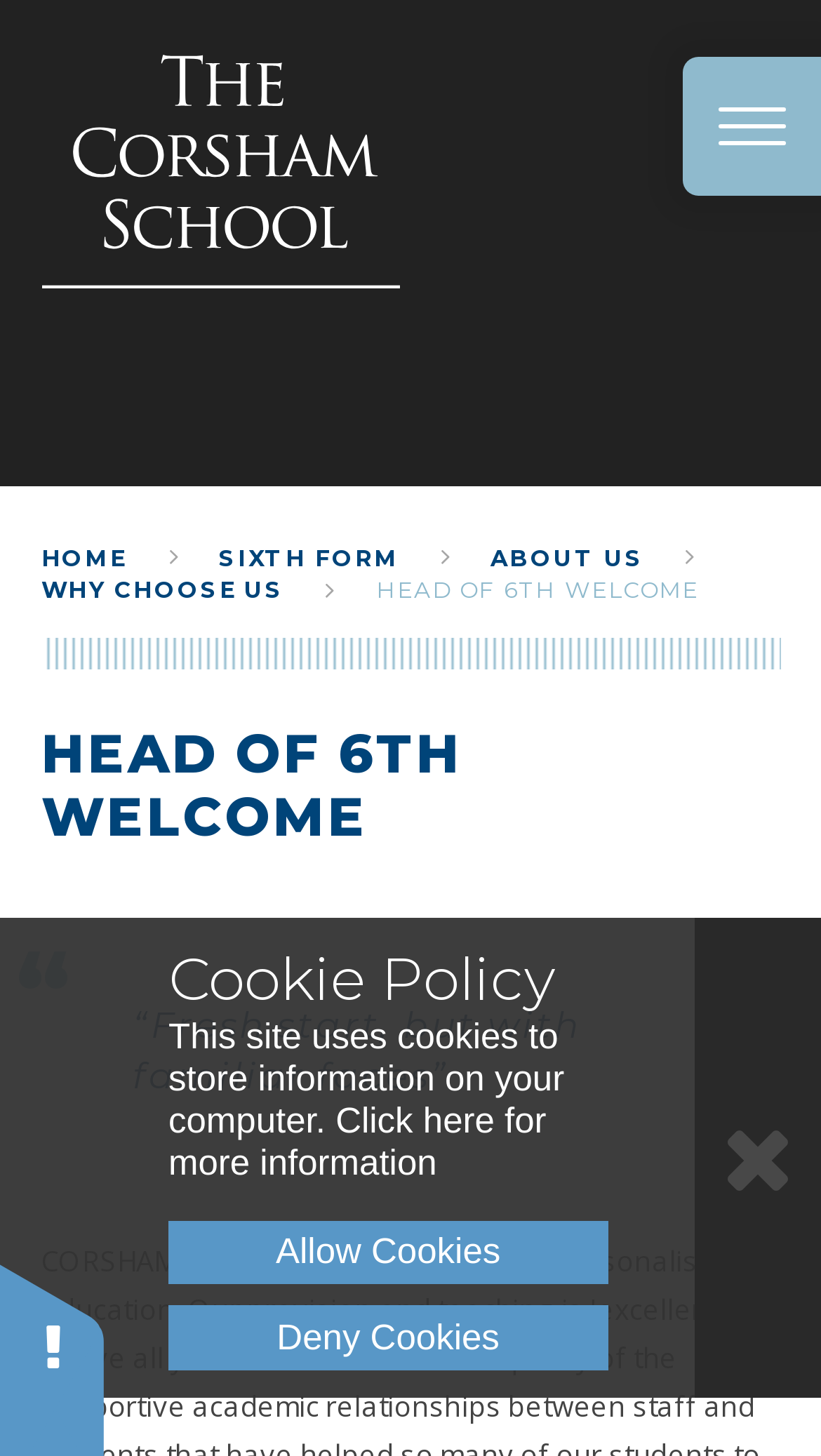Pinpoint the bounding box coordinates of the element you need to click to execute the following instruction: "pick a location". The bounding box should be represented by four float numbers between 0 and 1, in the format [left, top, right, bottom].

None